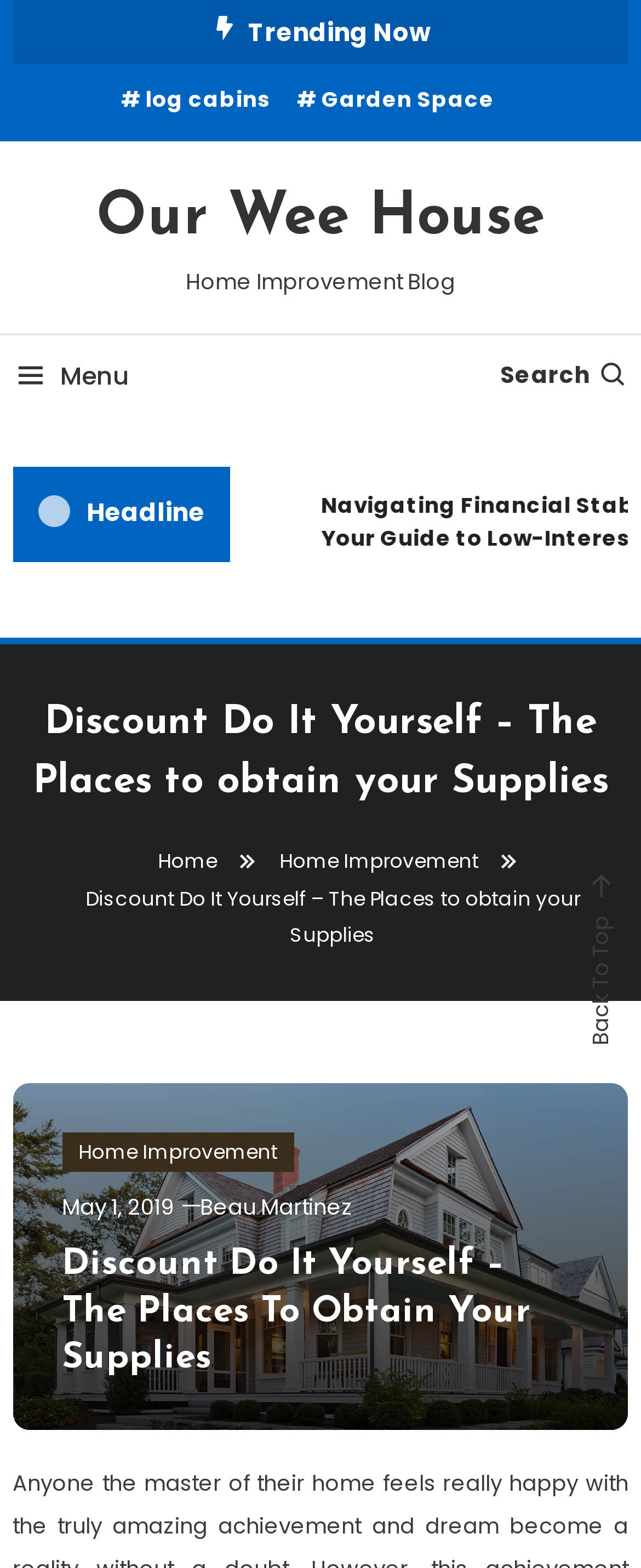What is the category of the current article?
Refer to the image and provide a detailed answer to the question.

The category of the current article can be determined by looking at the breadcrumbs navigation, which shows 'Home' > 'Home Improvement' > 'Discount Do It Yourself – The Places to obtain your Supplies'.